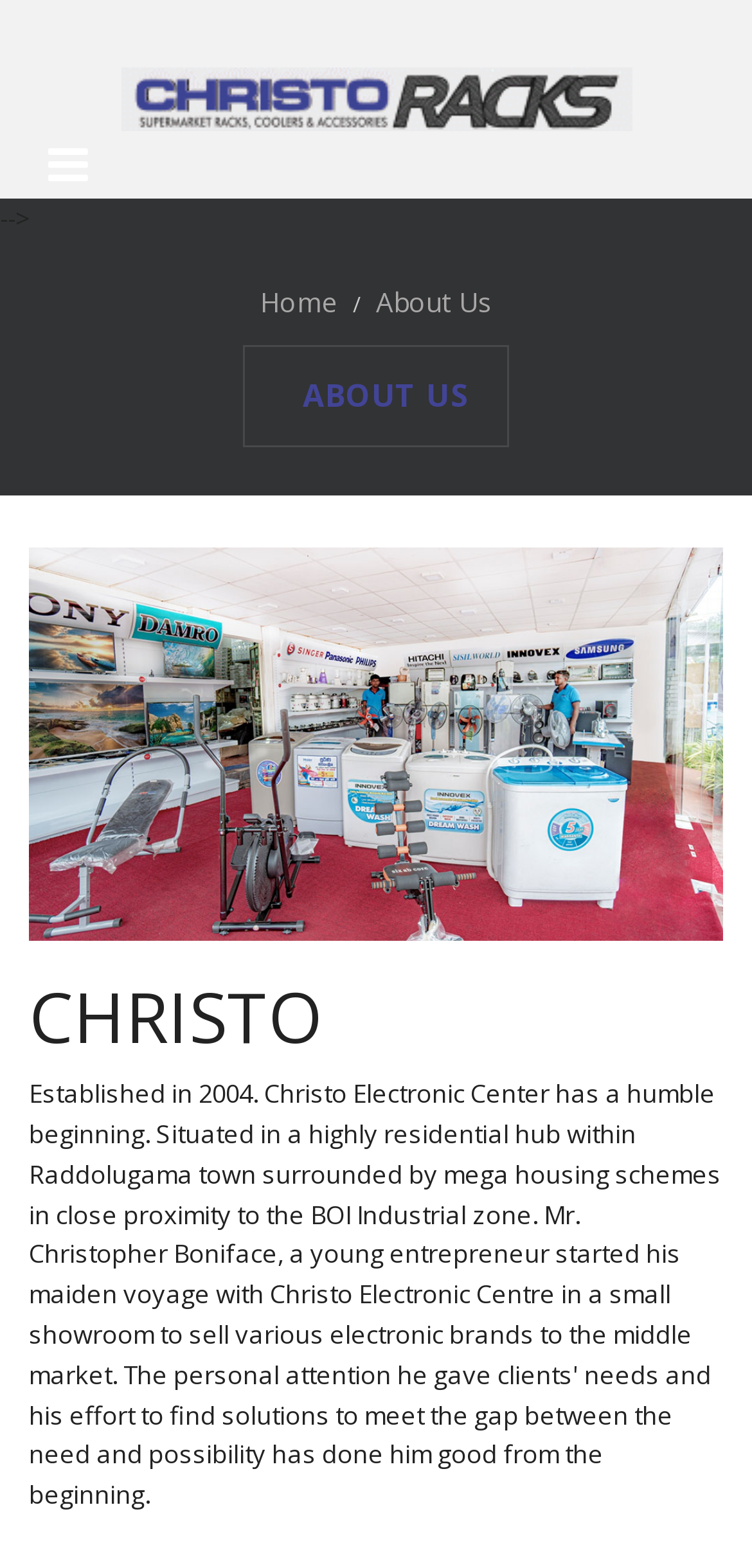What is the text above the 'About Us' link?
Please provide a comprehensive answer based on the information in the image.

Above the 'About Us' link, there is a static text 'ABOUT US' which is a heading or a title.